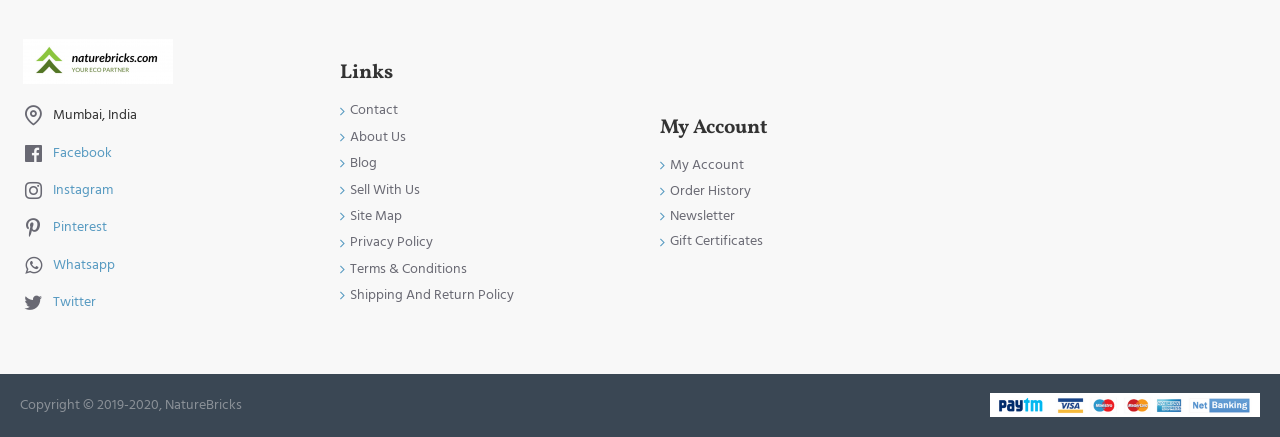Locate the bounding box coordinates of the clickable part needed for the task: "Click on the link to view the English version".

None